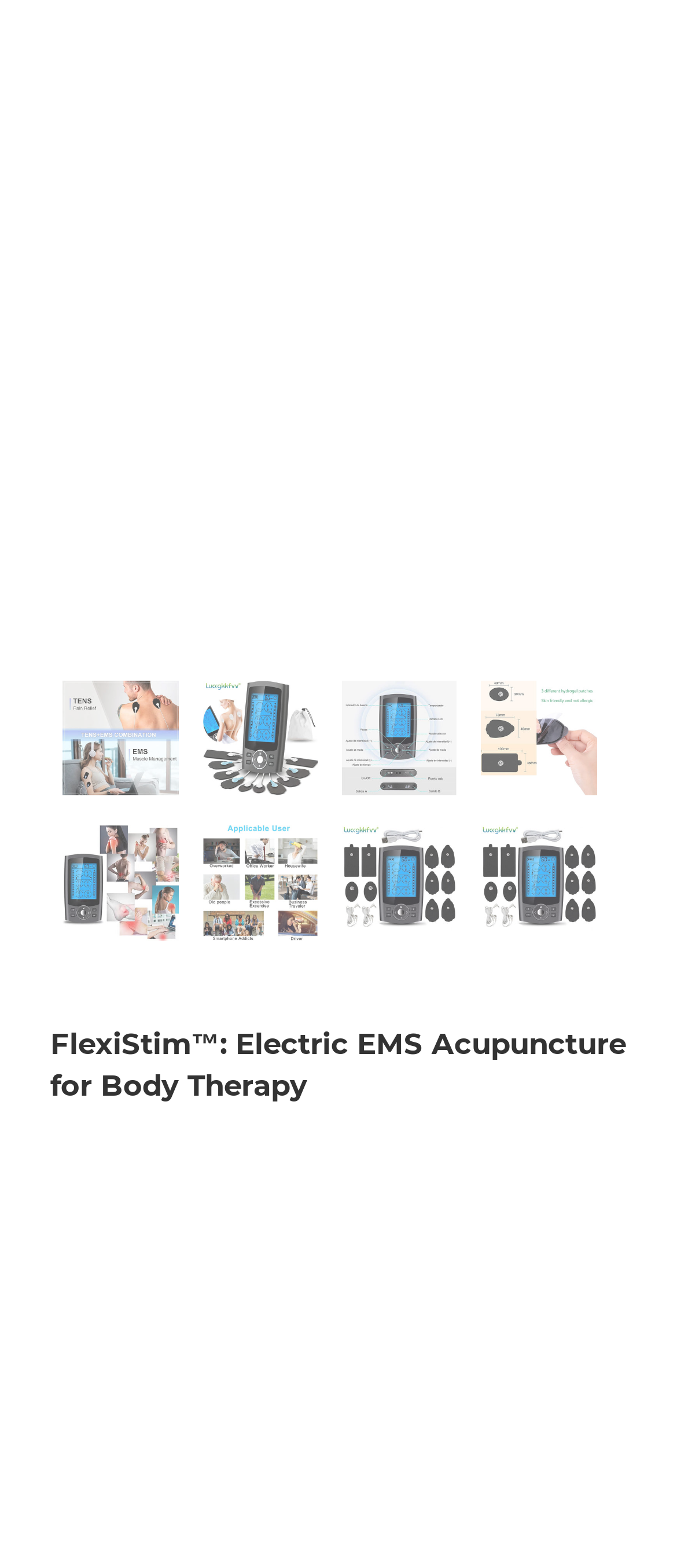Refer to the screenshot and answer the following question in detail:
What is the call-to-action of the button?

The button has a text 'BUY IT NOW' and is located at the bottom of the webpage, near the product options. The presence of an image inside the button suggests that it is a call-to-action to purchase the product.